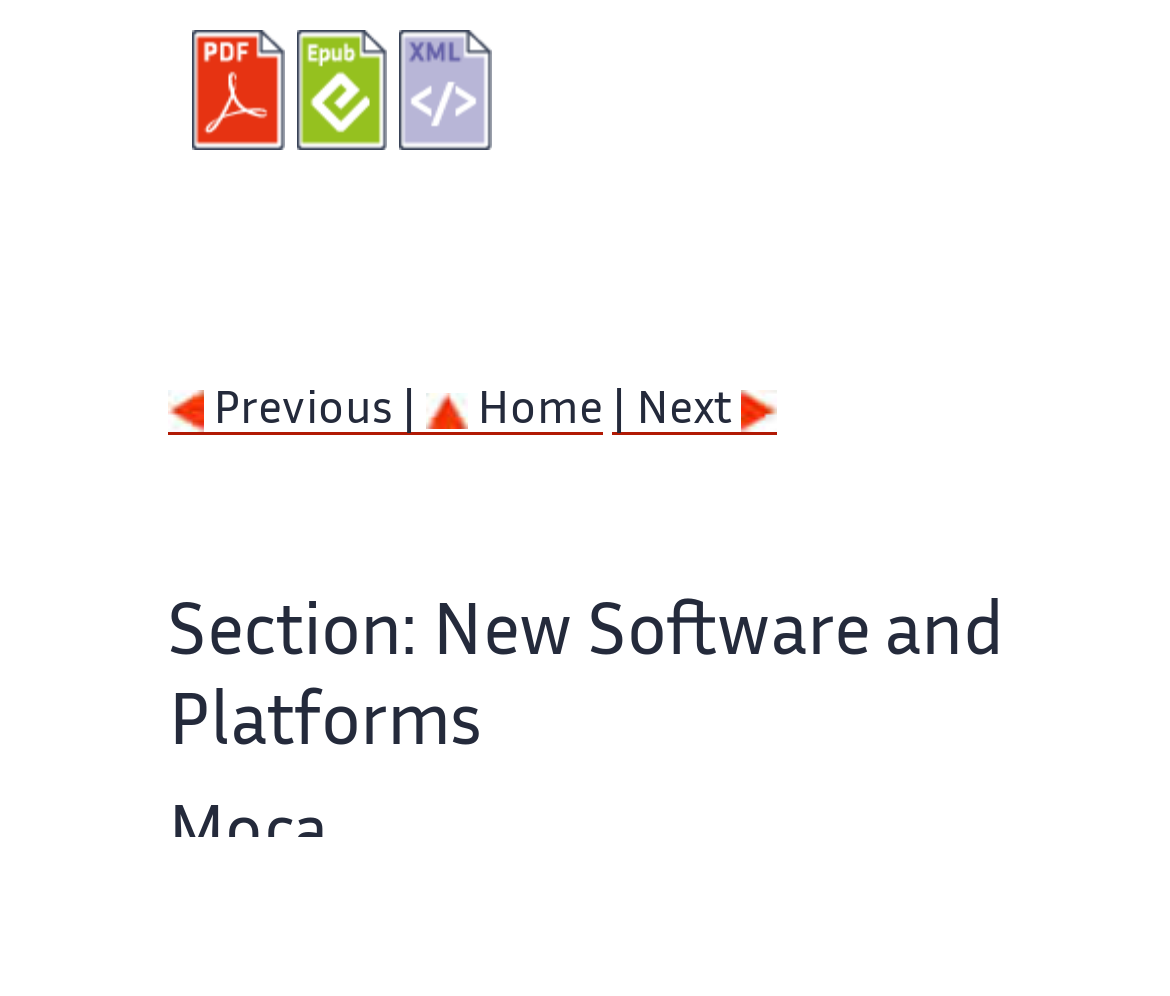Mark the bounding box of the element that matches the following description: "June 2022".

None